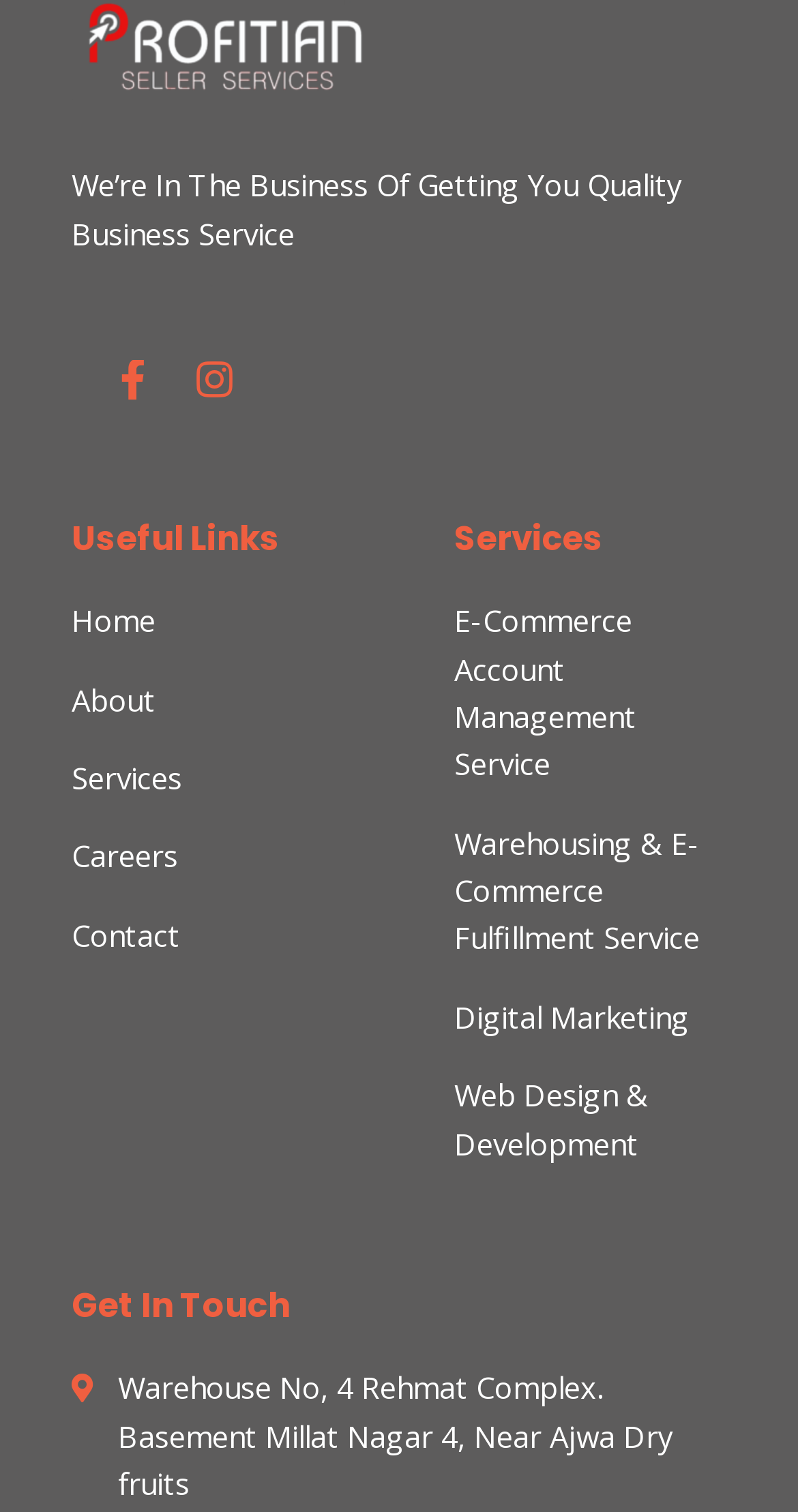What is the third service offered?
Please answer the question as detailed as possible.

The services offered by the business are listed under the 'Services' heading. The third service listed is 'Digital Marketing', which is likely to be a service provided by the business to its clients.